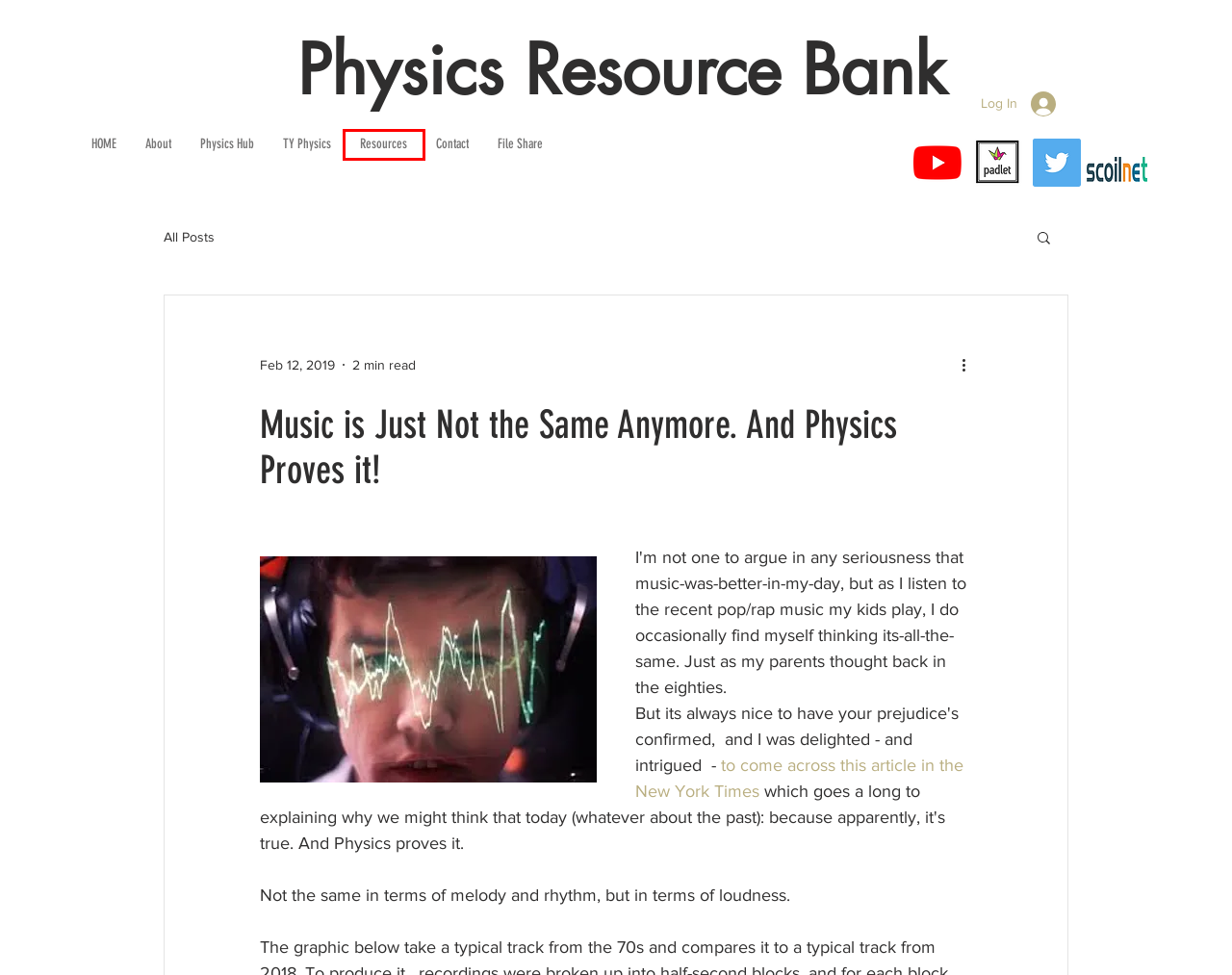A screenshot of a webpage is given with a red bounding box around a UI element. Choose the description that best matches the new webpage shown after clicking the element within the red bounding box. Here are the candidates:
A. HOME | PhysicsResourceBank
B. File Share | PhysicsResourceBank
C. About  | PhysicsResourceBank
D. Resources | PhysicsResourceBank
E. Modern Physics: which mass to use from the tables?
F. Contact | PhysicsResourceBank
G. Physics Hub | PhysicsResourceBank
H. Sahil Chinoy

D